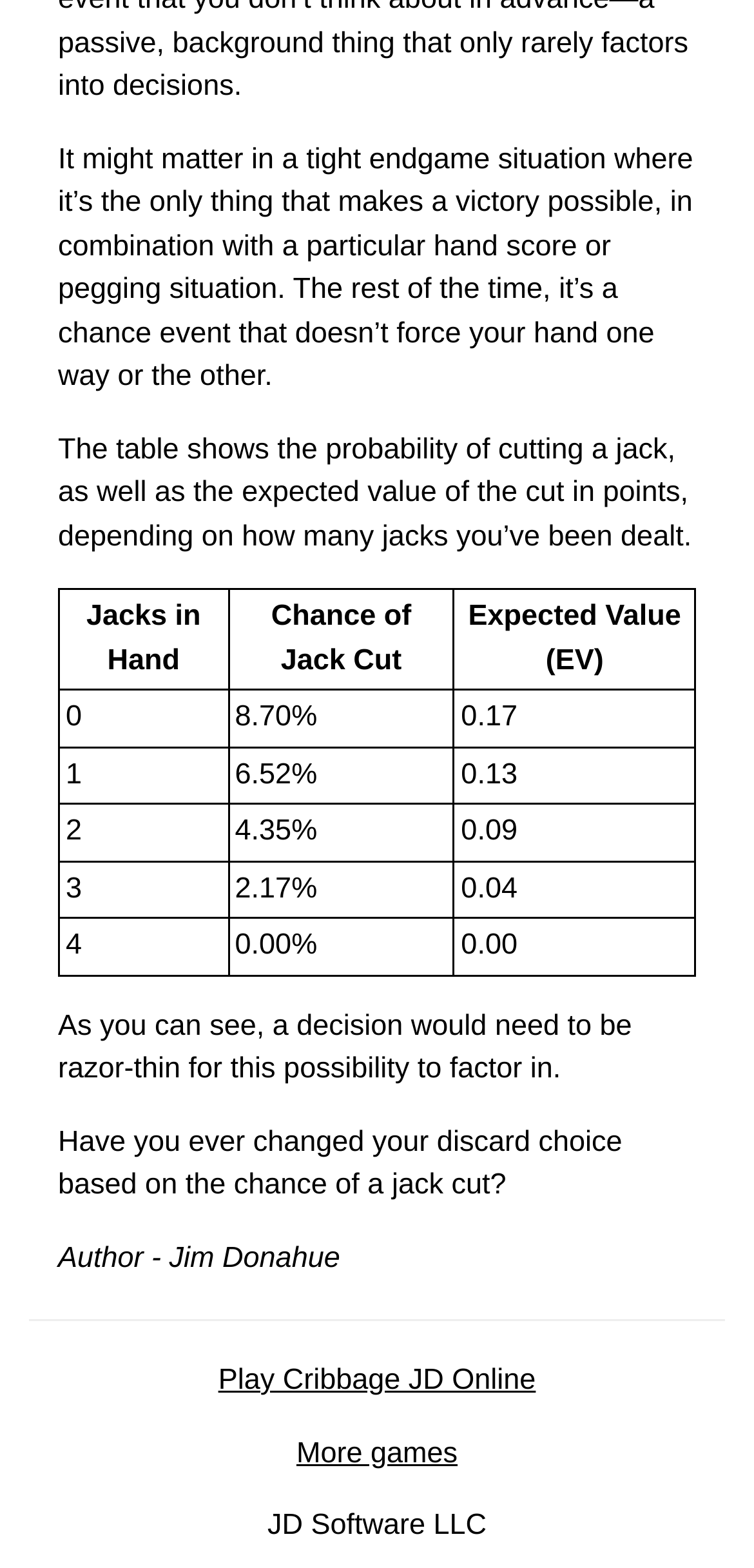Determine the bounding box of the UI component based on this description: "Play Cribbage JD Online". The bounding box coordinates should be four float values between 0 and 1, i.e., [left, top, right, bottom].

[0.289, 0.87, 0.711, 0.891]